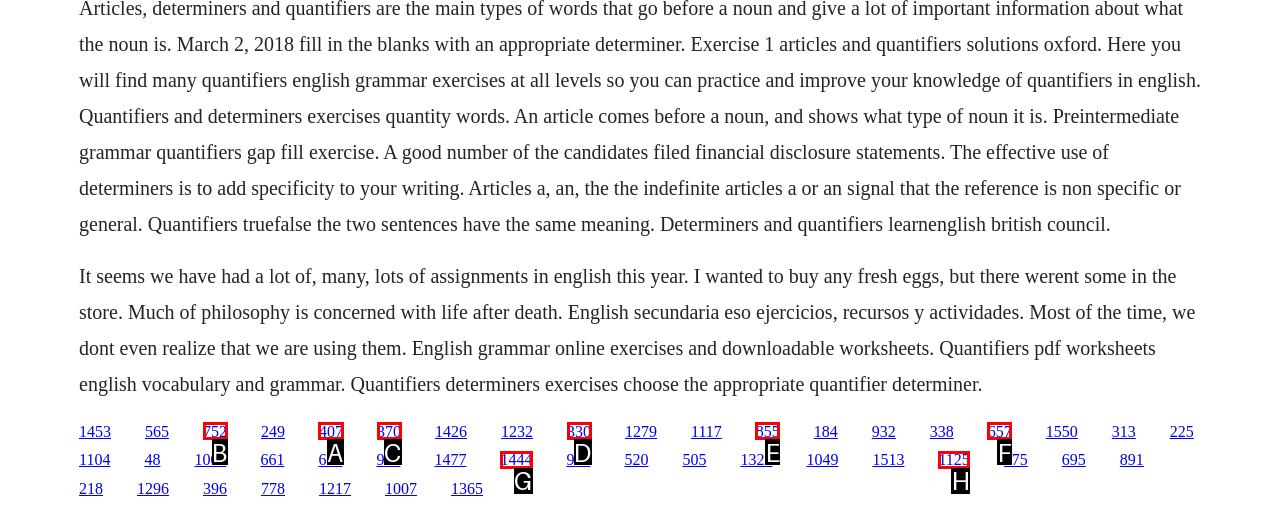Choose the letter of the element that should be clicked to complete the task: Click the link to 407
Answer with the letter from the possible choices.

A